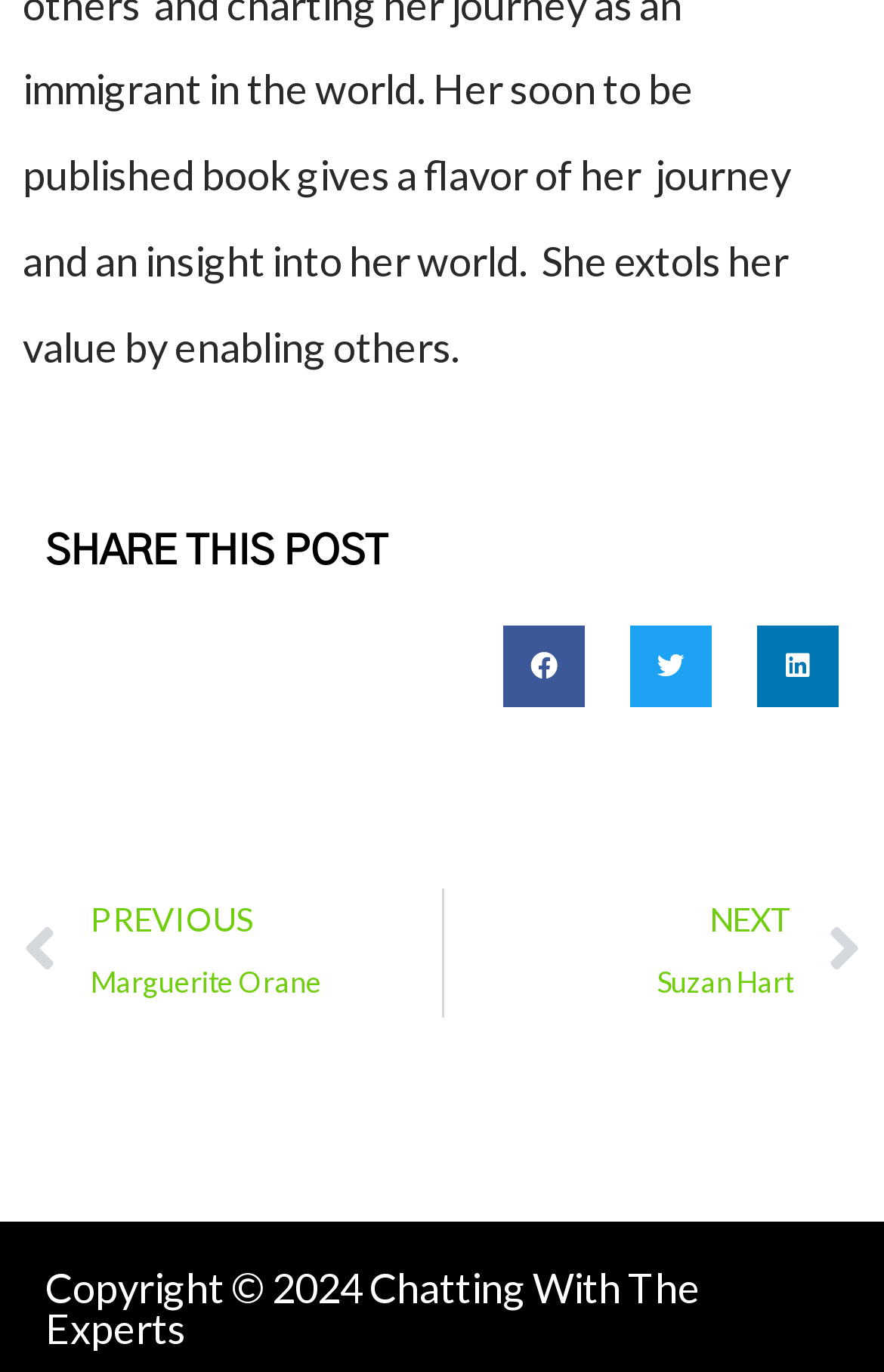From the webpage screenshot, predict the bounding box coordinates (top-left x, top-left y, bottom-right x, bottom-right y) for the UI element described here: aria-label="Share on twitter"

[0.713, 0.455, 0.805, 0.515]